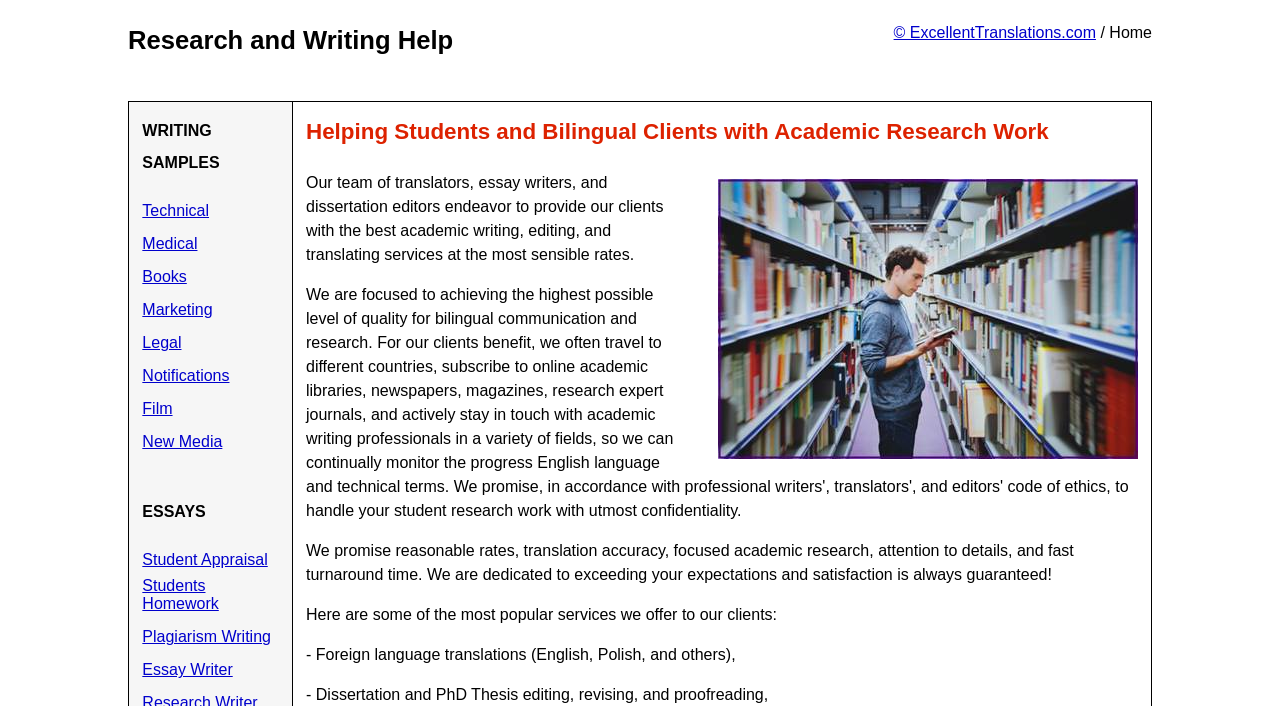Please identify the bounding box coordinates of where to click in order to follow the instruction: "Check the Research and Writing Help section".

[0.1, 0.03, 0.354, 0.084]